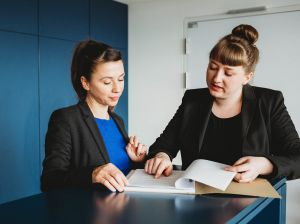How many professionals are engaged in the discussion?
Look at the image and respond with a one-word or short phrase answer.

two